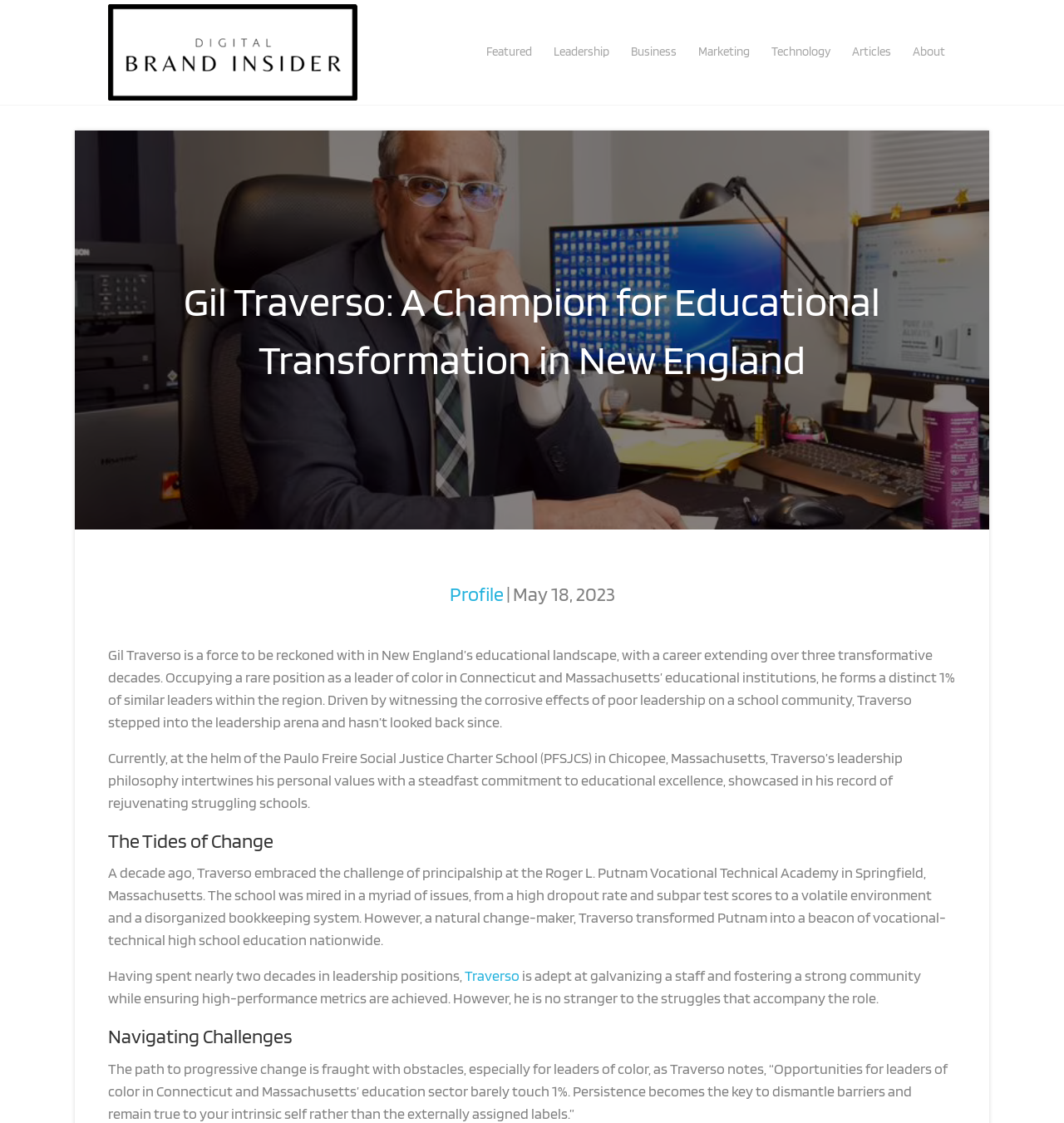Give a detailed account of the webpage's layout and content.

The webpage is about Gil Traverso, a prominent figure in New England's educational landscape. At the top left of the page, there is a link to "Digital Brand Insider" accompanied by an image with the same name. Below this, there is a navigation menu with links to various categories such as "Featured", "Leadership", "Business", "Marketing", "Technology", "Articles", and "About".

The main content of the page is divided into sections, each with a heading. The first section has a heading "Gil Traverso: A Champion for Educational Transformation in New England" and provides an introduction to Gil Traverso's career, highlighting his achievements and leadership philosophy.

Below this, there is a section with a heading "The Tides of Change" which describes Traverso's experience as a principal at the Roger L. Putnam Vocational Technical Academy in Springfield, Massachusetts, and how he transformed the school into a beacon of vocational-technical high school education nationwide.

The next section, "Navigating Challenges", discusses the obstacles that leaders of color face in the education sector, quoting Traverso's thoughts on persistence and staying true to oneself.

Throughout the page, there are several paragraphs of text that provide more information about Traverso's career, leadership philosophy, and achievements. There are also links to his profile and other related articles.